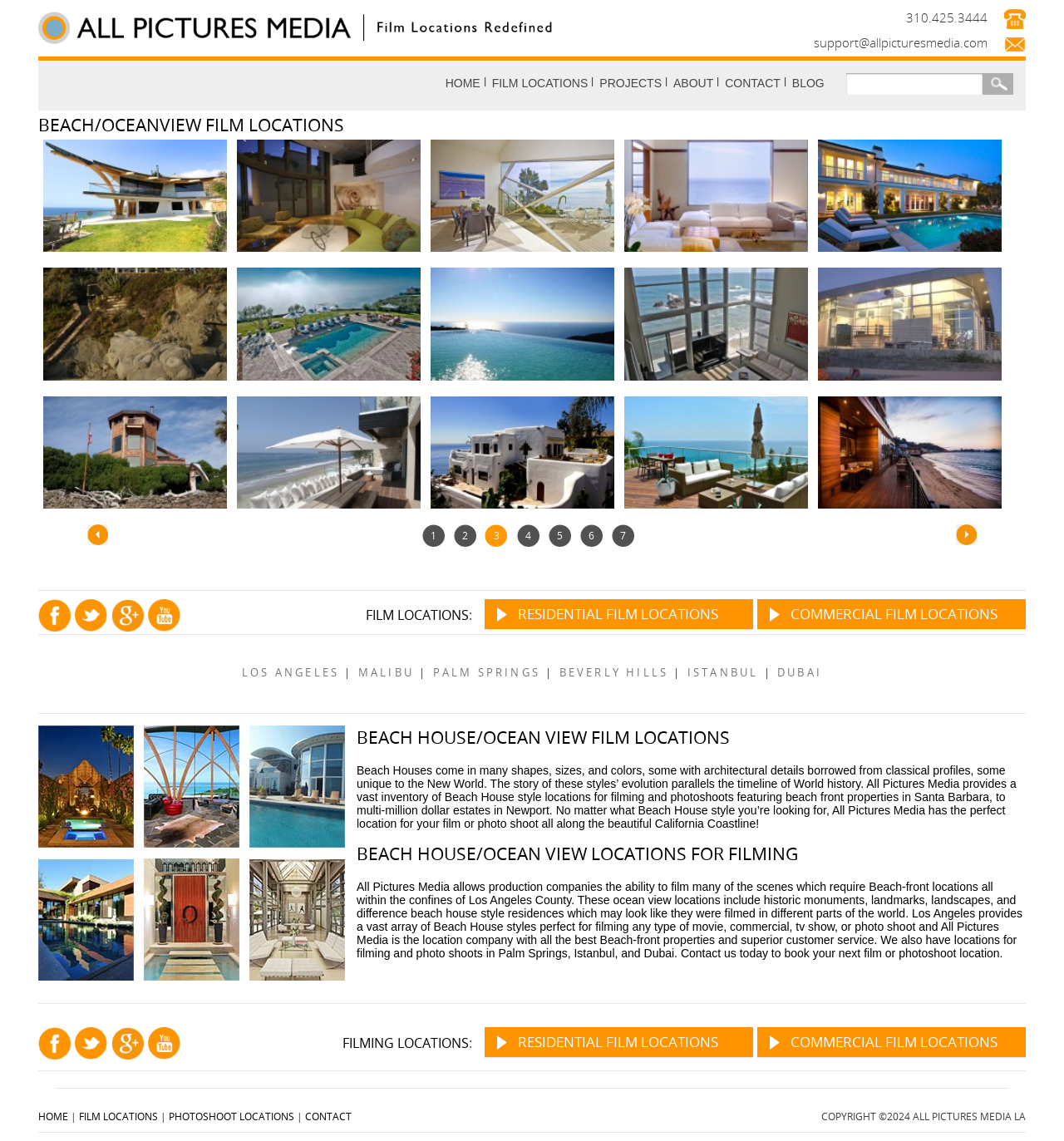Detail the various sections and features present on the webpage.

This webpage is about All Pictures Media, a company that provides film locations, particularly beach house and ocean view properties, in Los Angeles and other locations. 

At the top of the page, there is a logo of All Pictures Media, which is an image with a link to the company's homepage. Next to the logo, there is a phone number and an email address. Below these, there is a navigation menu with links to different sections of the website, including HOME, FILM LOCATIONS, PROJECTS, ABOUT, CONTACT, and BLOG. 

On the right side of the navigation menu, there is a search bar where users can input keywords to search for specific film locations. 

Below the navigation menu, there is a heading that reads "BEACH/OCEANVIEW FILM LOCATIONS". Under this heading, there are five links to different types of film locations, each with a brief description. 

Further down the page, there are social media links to Facebook, Twitter, Google+, and YouTube, where users can follow All Pictures Media. 

The main content of the page is divided into two sections. The first section has a heading that reads "BEACH HOUSE/OCEAN VIEW FILM LOCATIONS" and provides a detailed description of the different types of beach house styles and their historical evolution. The second section has a heading that reads "BEACH HOUSE/OCEAN VIEW LOCATIONS FOR FILMING" and explains how All Pictures Media provides a vast array of beach house styles perfect for filming in Los Angeles County and other locations. 

At the bottom of the page, there is a horizontal separator, followed by another set of social media links and a layout table with links to FILM LOCATIONS, RESIDENTIAL FILM LOCATIONS, and COMMERCIAL FILM LOCATIONS.